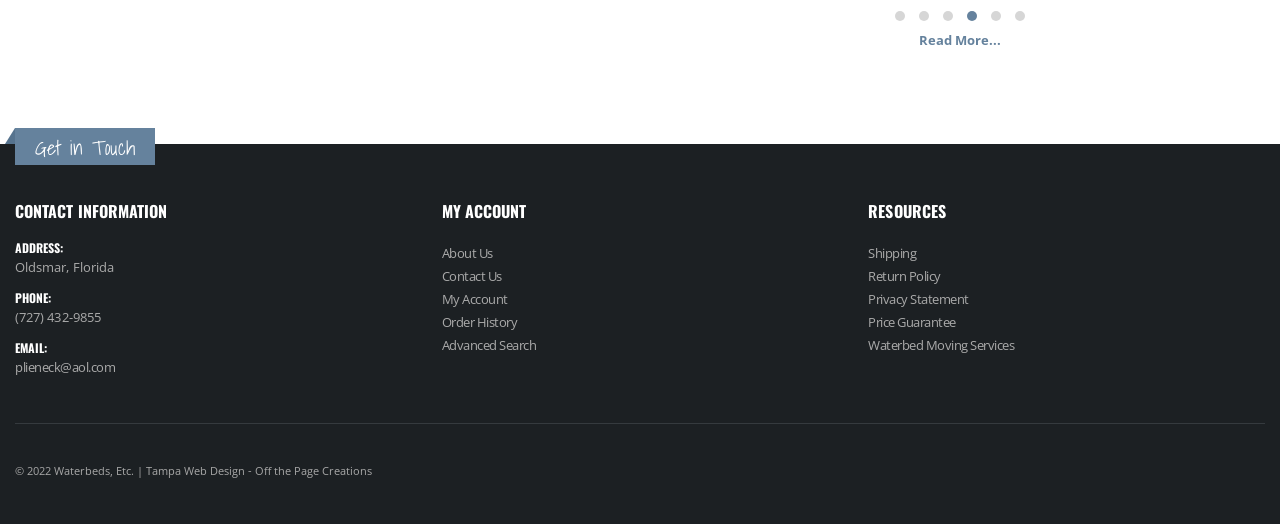Identify the bounding box of the UI element described as follows: "Shipping". Provide the coordinates as four float numbers in the range of 0 to 1 [left, top, right, bottom].

[0.678, 0.466, 0.716, 0.5]